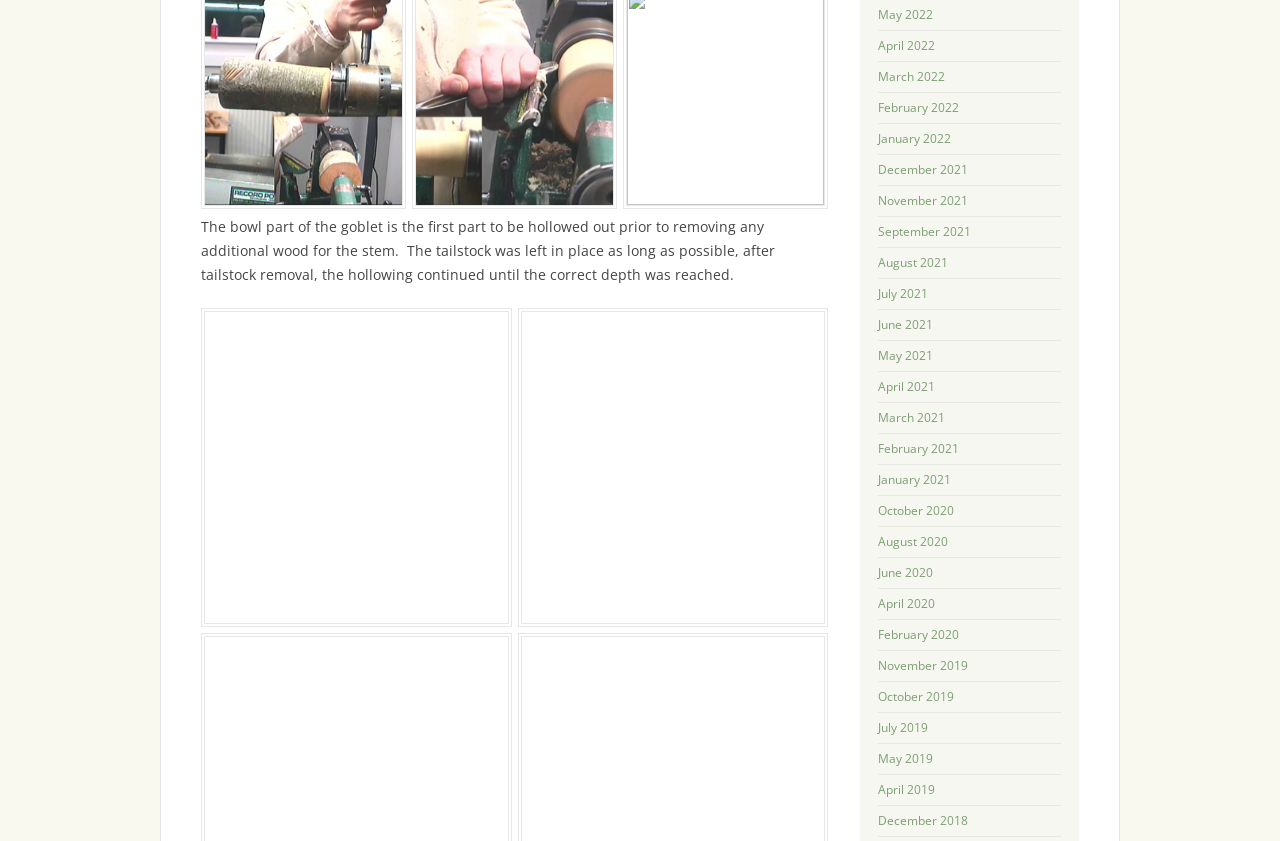Predict the bounding box coordinates of the UI element that matches this description: "May 2022". The coordinates should be in the format [left, top, right, bottom] with each value between 0 and 1.

[0.686, 0.007, 0.729, 0.027]